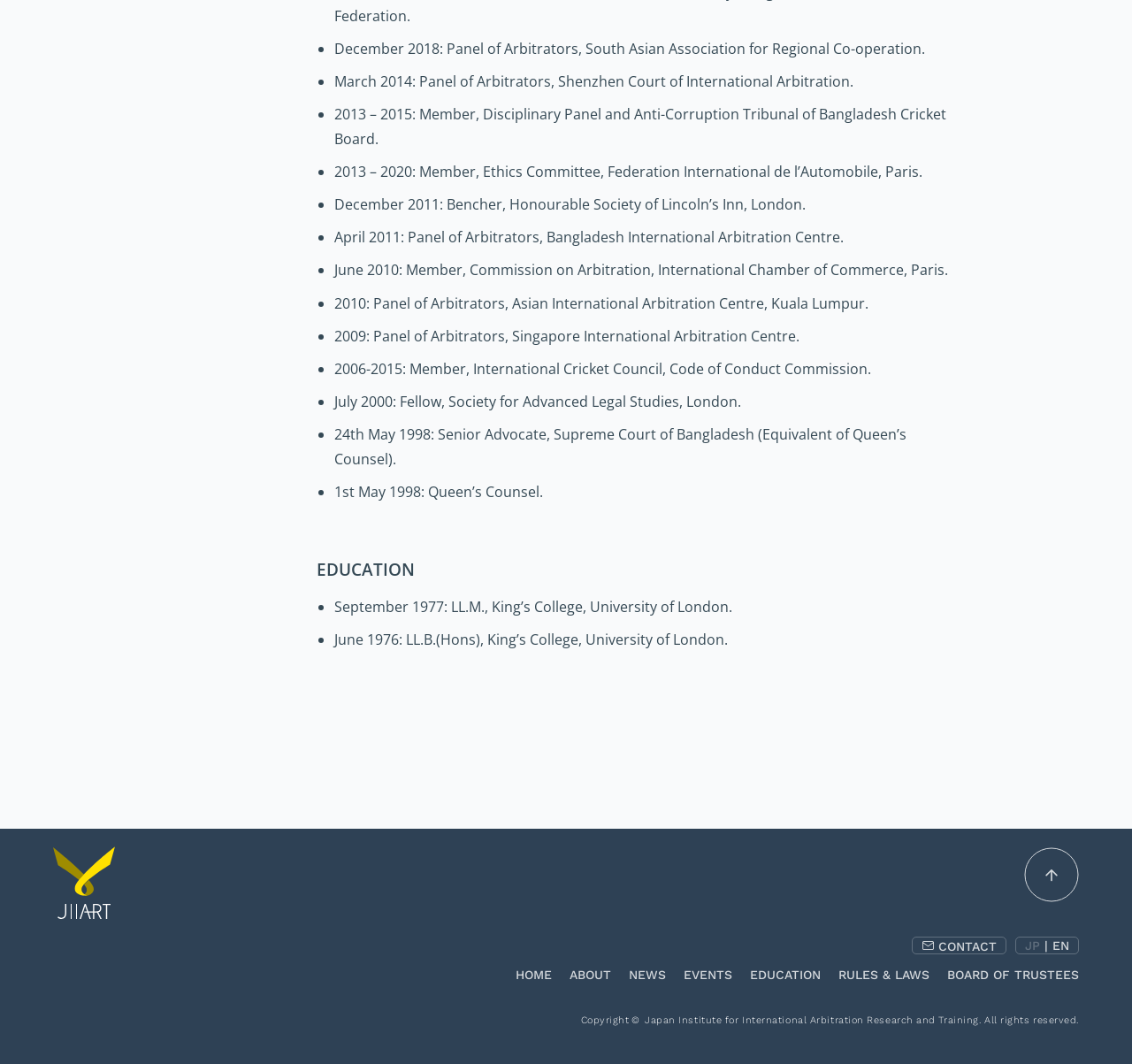Determine the bounding box coordinates for the HTML element described here: "JP | EN".

[0.897, 0.881, 0.953, 0.897]